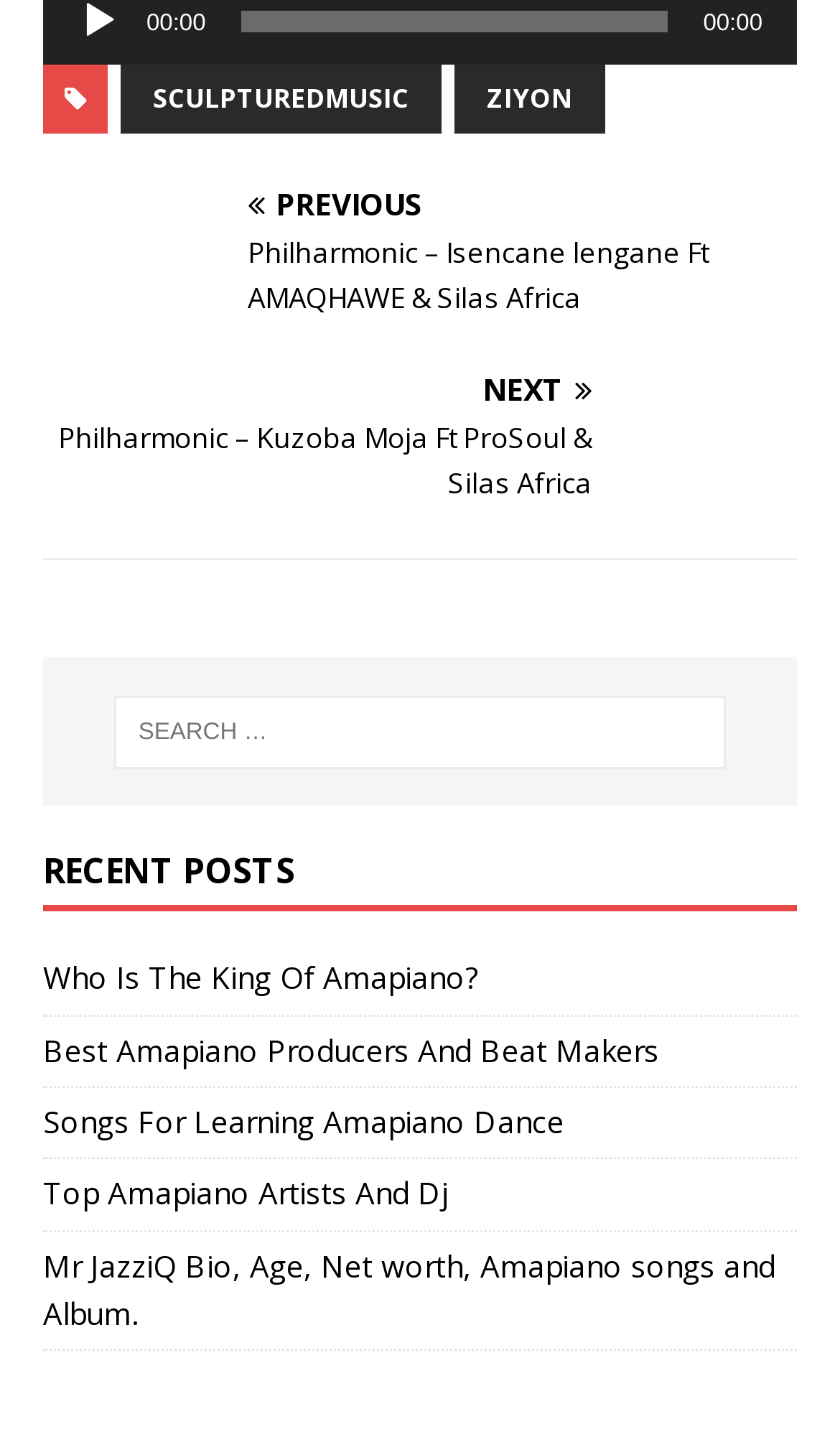Kindly provide the bounding box coordinates of the section you need to click on to fulfill the given instruction: "Read the RECENT POSTS".

[0.051, 0.591, 0.949, 0.634]